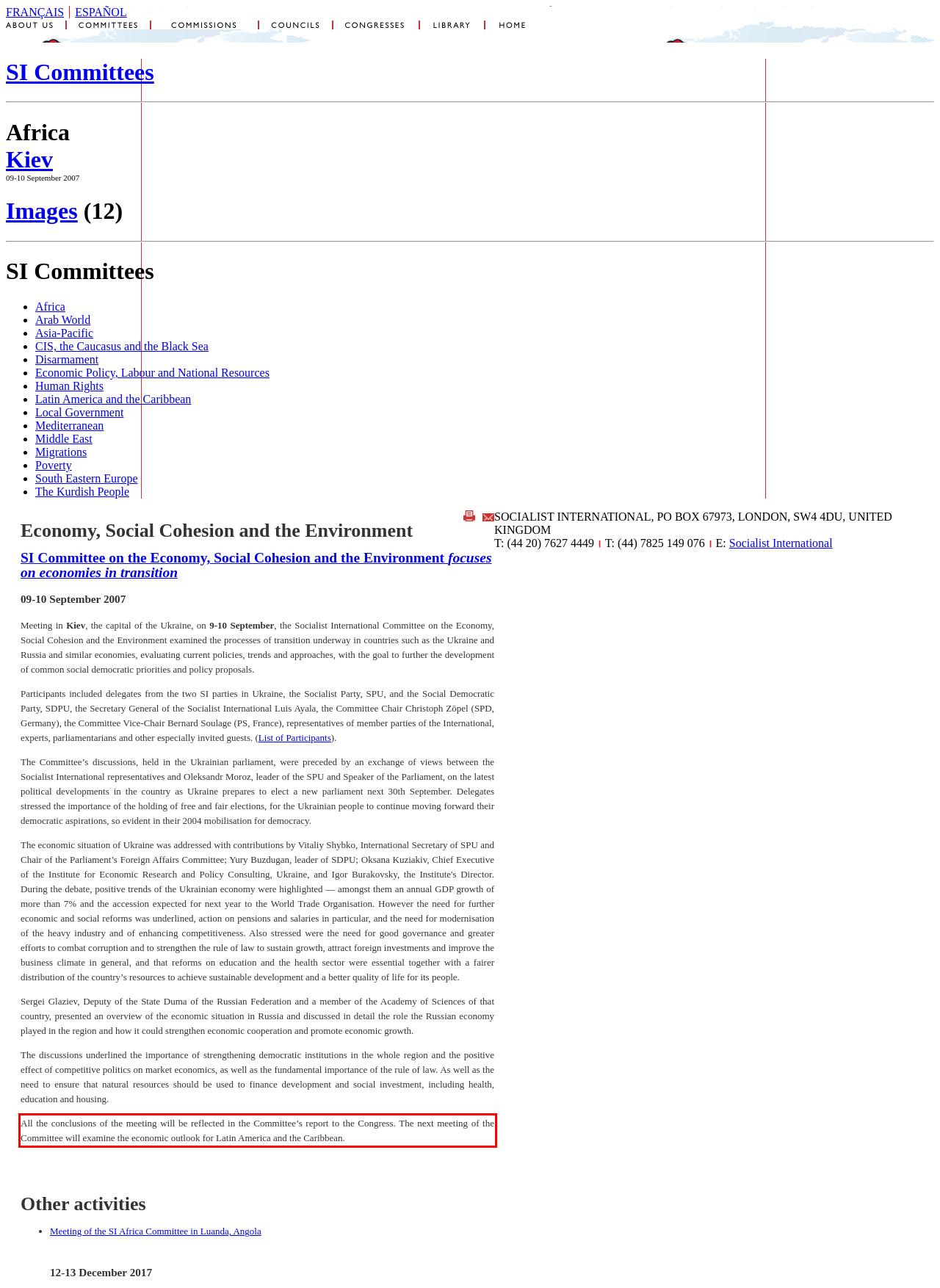Please analyze the screenshot of a webpage and extract the text content within the red bounding box using OCR.

All the conclusions of the meeting will be reflected in the Committee’s report to the Congress. The next meeting of the Committee will examine the economic outlook for Latin America and the Caribbean.